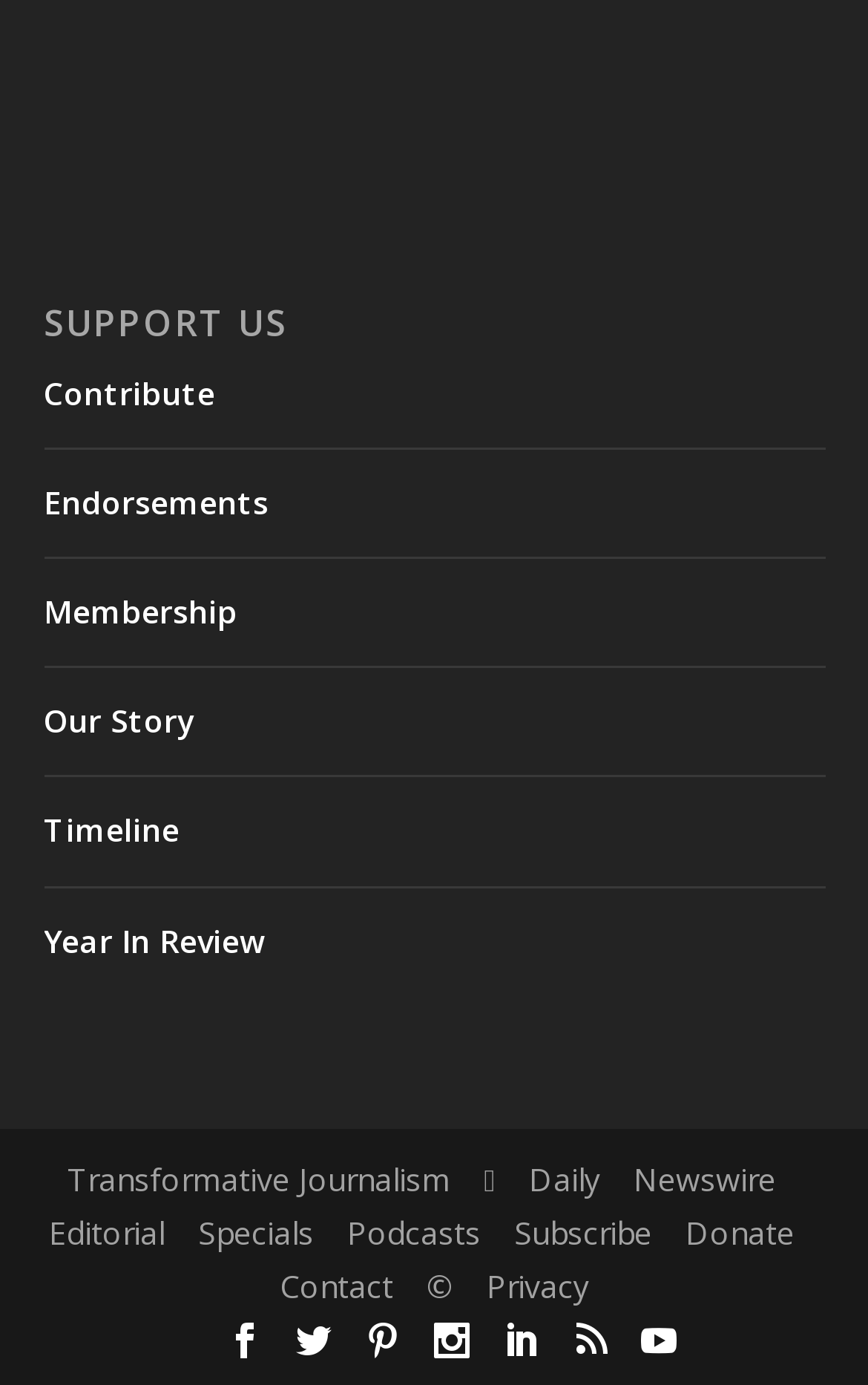Could you highlight the region that needs to be clicked to execute the instruction: "Subscribe to the newsletter"?

[0.592, 0.874, 0.751, 0.905]